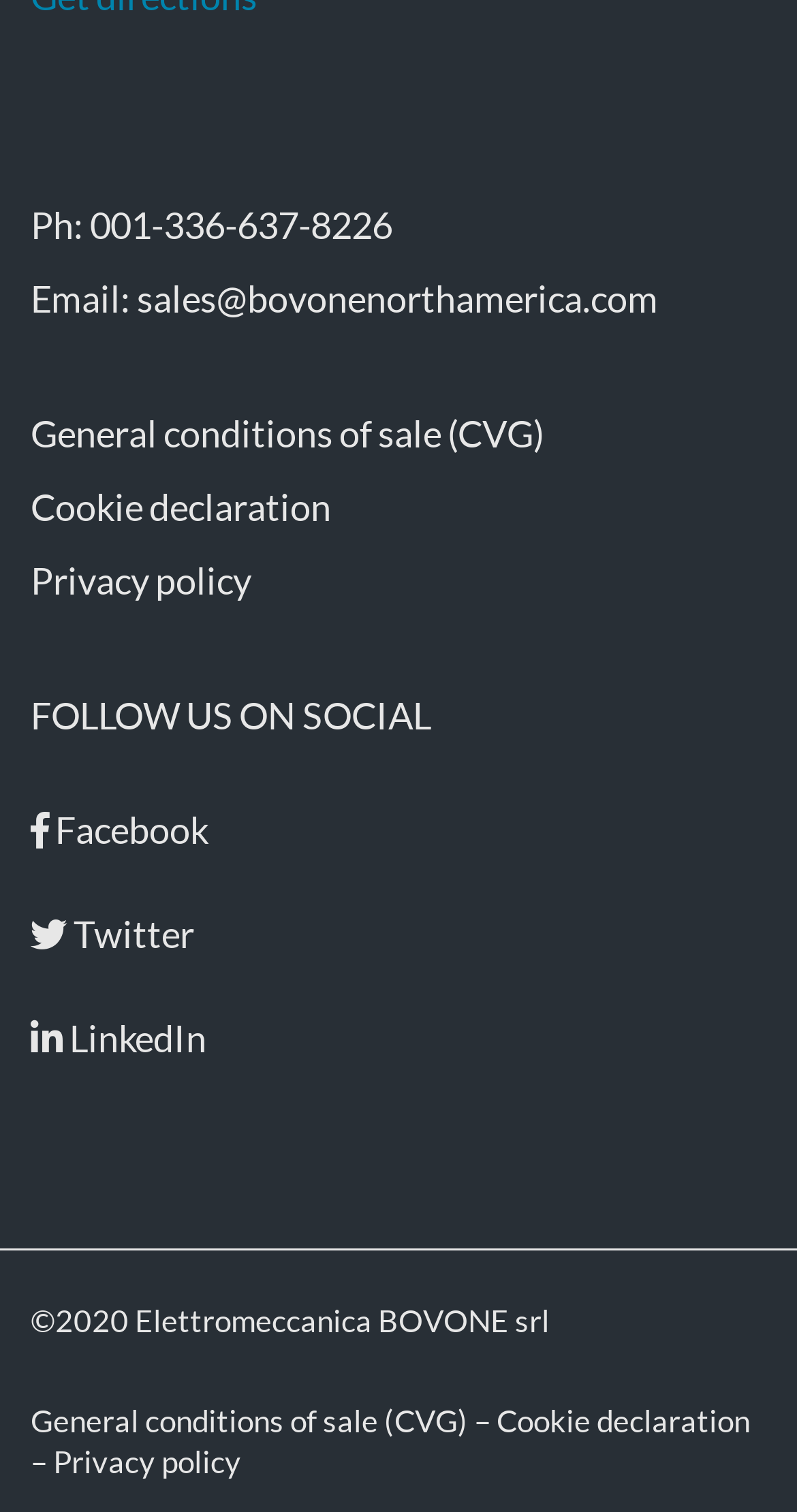Given the content of the image, can you provide a detailed answer to the question?
What is the phone number?

The phone number can be found in the top section of the webpage, where it is written as 'Ph: 001-336-637-8226'.